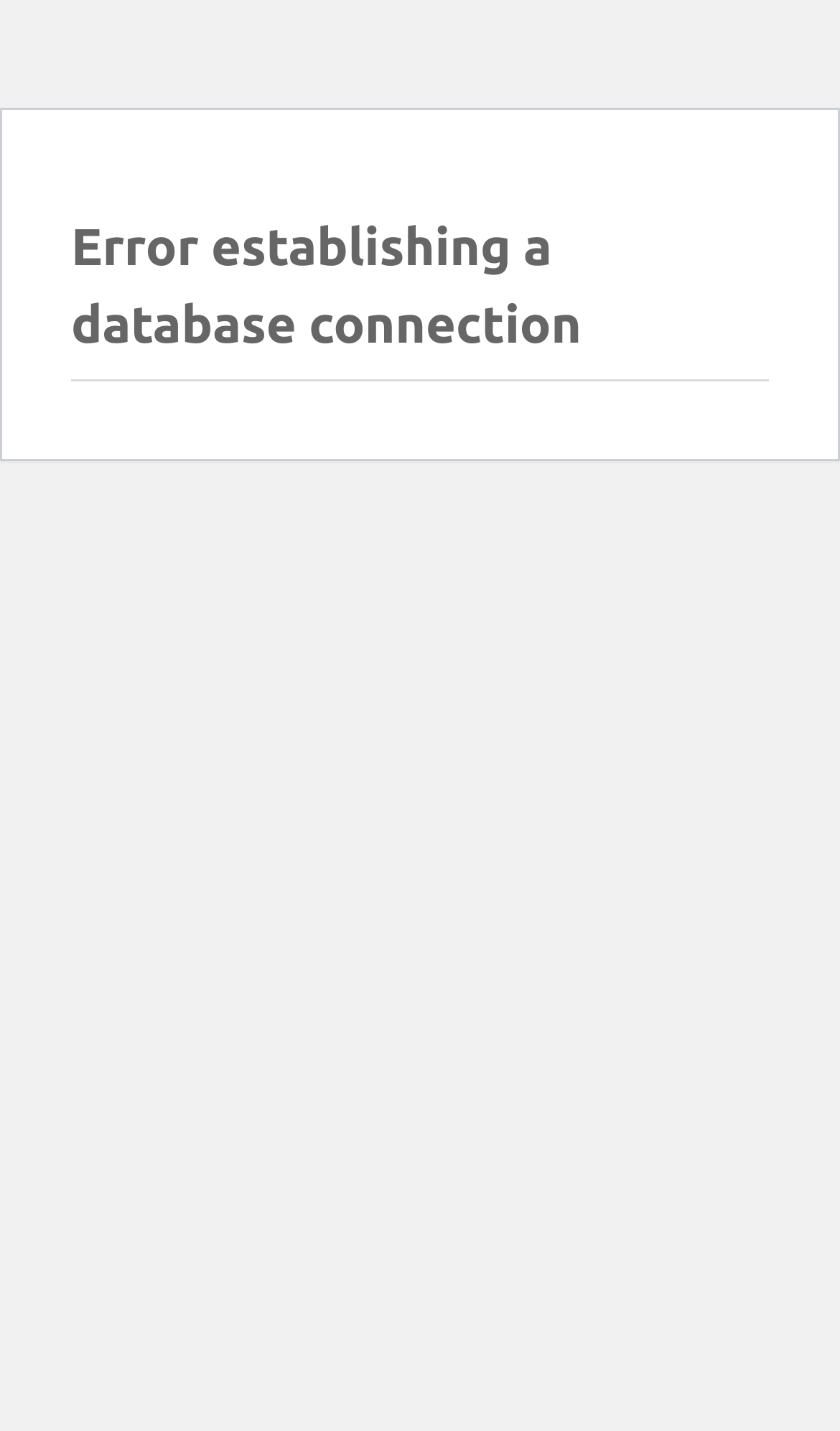Identify and provide the main heading of the webpage.

Error establishing a database connection